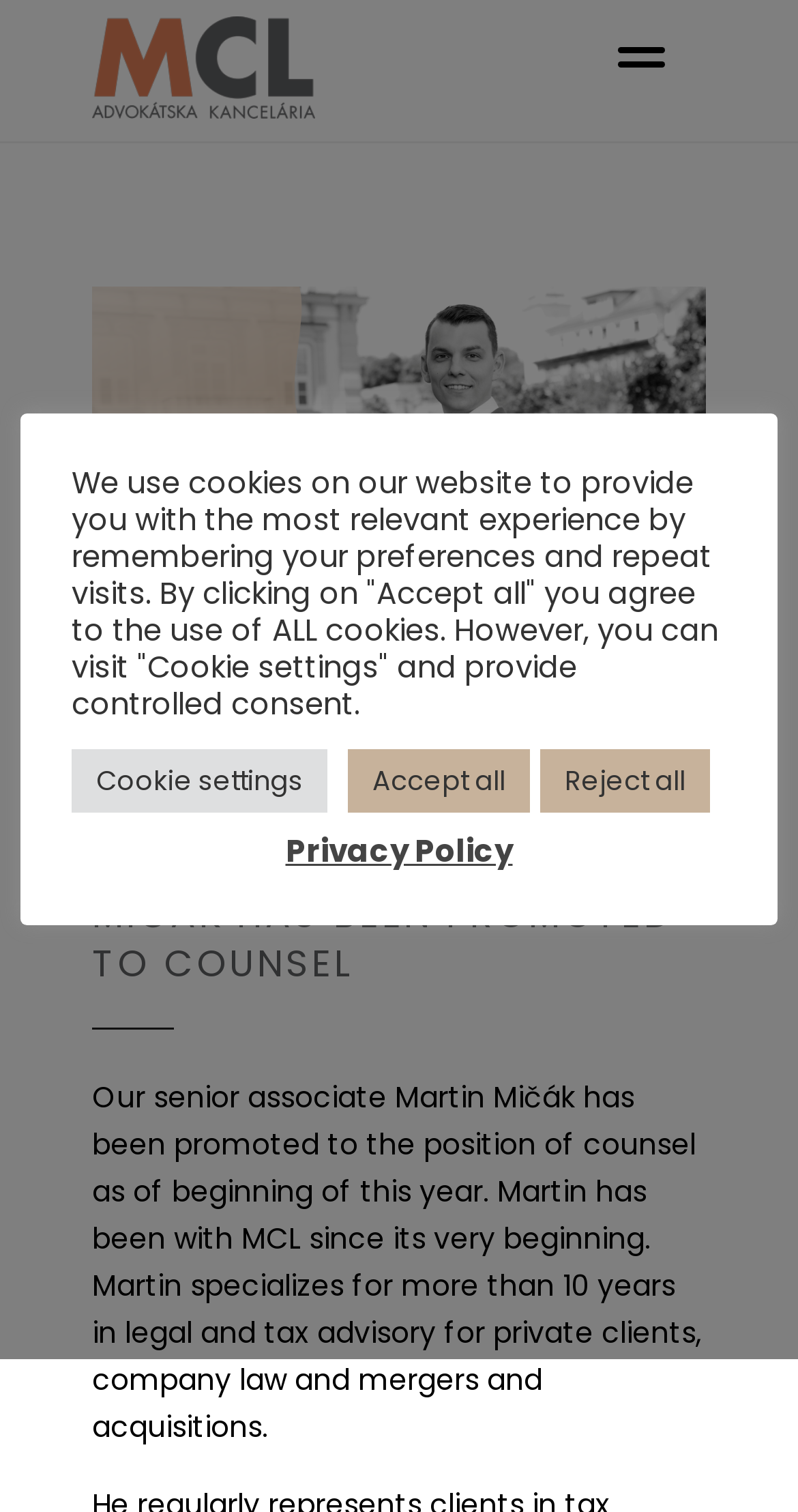For the given element description Reject all, determine the bounding box coordinates of the UI element. The coordinates should follow the format (top-left x, top-left y, bottom-right x, bottom-right y) and be within the range of 0 to 1.

[0.677, 0.496, 0.89, 0.538]